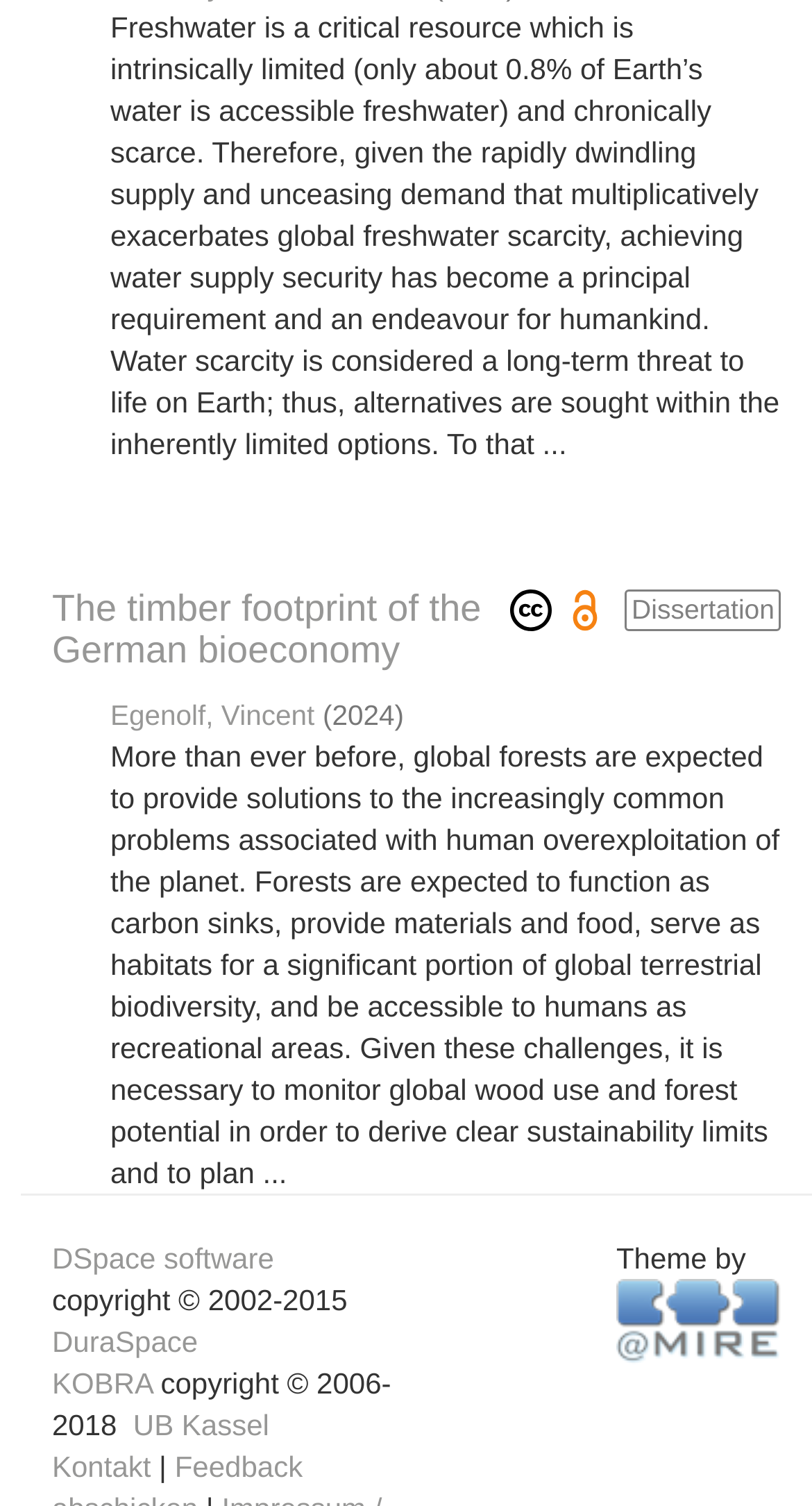What is the theme provider of the webpage?
Look at the image and respond with a one-word or short-phrase answer.

Atmire NV